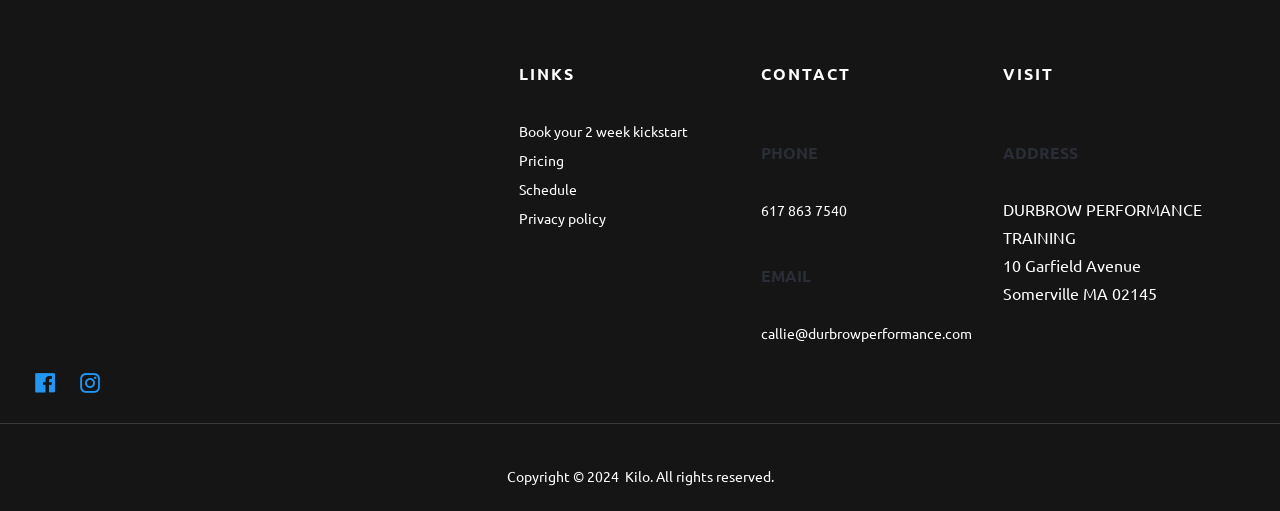Show me the bounding box coordinates of the clickable region to achieve the task as per the instruction: "Visit DURBROW PERFORMANCE TRAINING".

[0.784, 0.381, 0.973, 0.6]